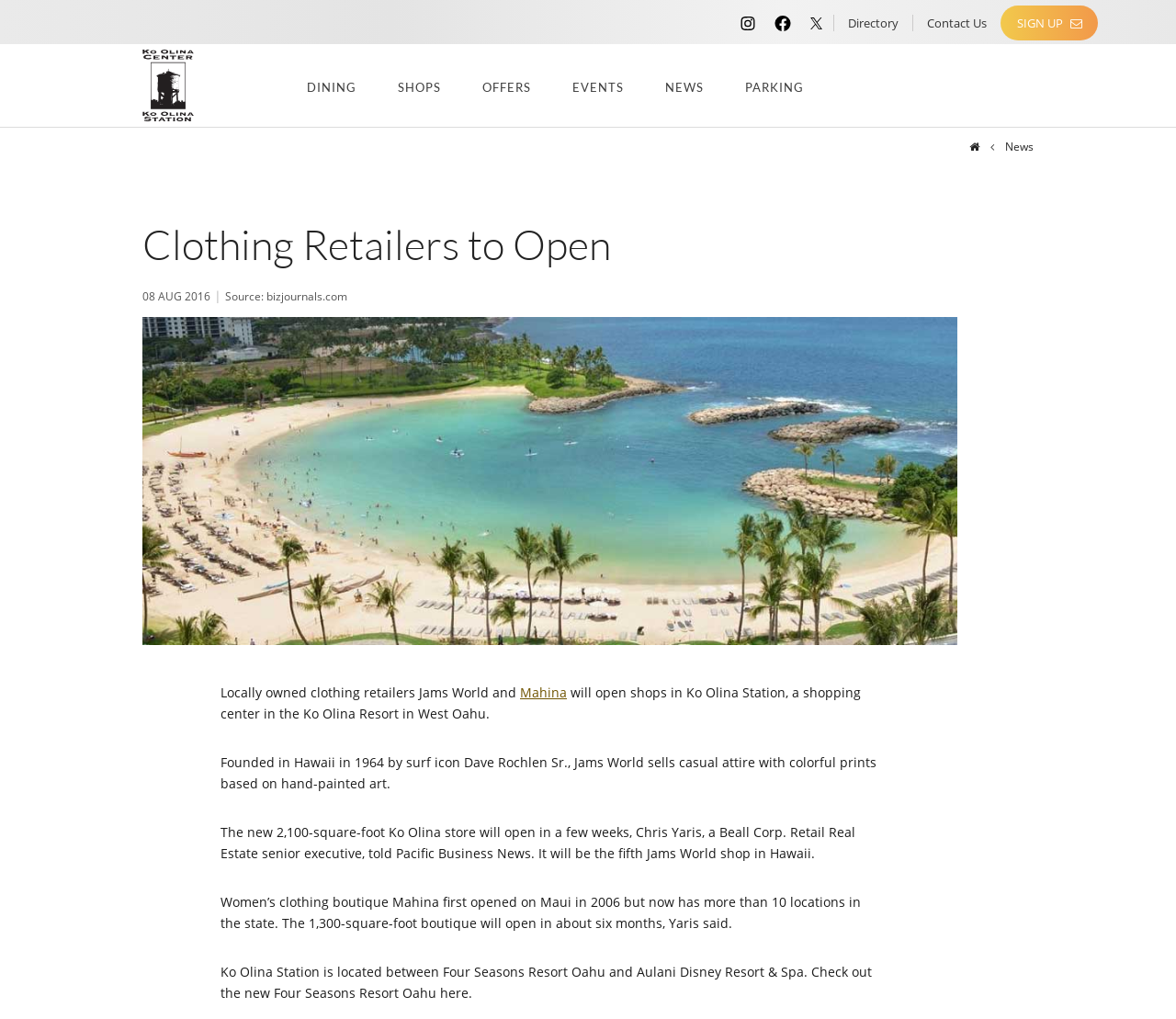Describe the webpage meticulously, covering all significant aspects.

The webpage is about Ko Olina Center & Station, a shopping center in West Oahu. At the top, there are social media links to follow the center on Instagram, Facebook, and Twitter, accompanied by small images. Next to these links, there are navigation links to the directory, contact us, and sign up.

Below these links, there is a prominent link to Ko Olina Center & Station, accompanied by an image. This is followed by a row of links to different sections of the website, including dining, shops, offers, events, news, and parking.

The main content of the webpage is an article about two clothing retailers, Jams World and Mahina, opening shops in Ko Olina Station. The article is headed by a title "Clothing Retailers to Open" and has a publication date of August 8, 2016. The article text is divided into paragraphs, with the first paragraph introducing the two retailers and their plans to open shops in Ko Olina Station.

To the left of the article, there is a large image related to the article. The article continues below the image, describing the history and products of Jams World and Mahina, as well as the details of their new shops in Ko Olina Station. The article also mentions the location of Ko Olina Station, between Four Seasons Resort Oahu and Aulani Disney Resort & Spa.